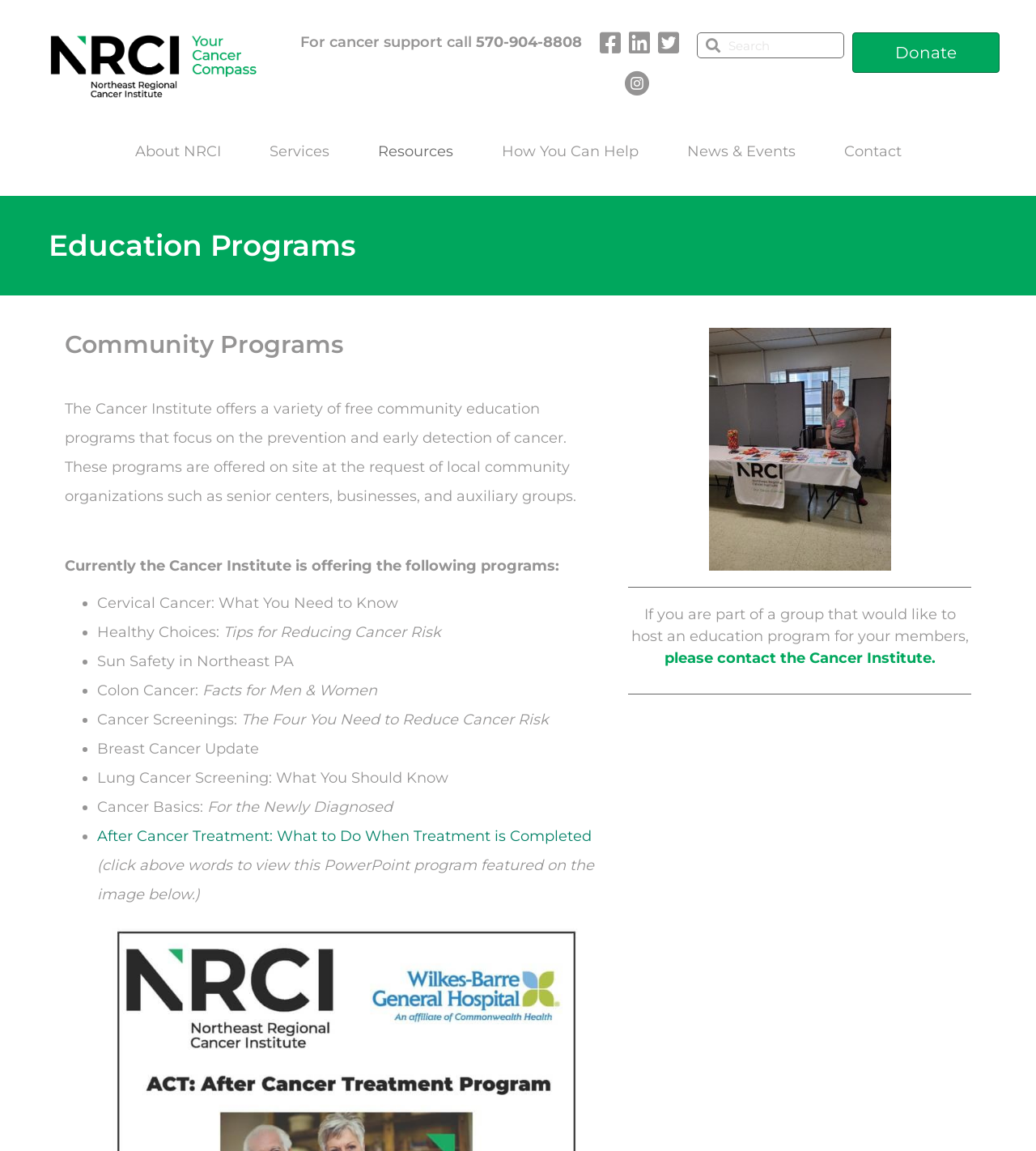Determine the bounding box coordinates of the region to click in order to accomplish the following instruction: "Search for a topic". Provide the coordinates as four float numbers between 0 and 1, specifically [left, top, right, bottom].

[0.673, 0.028, 0.815, 0.051]